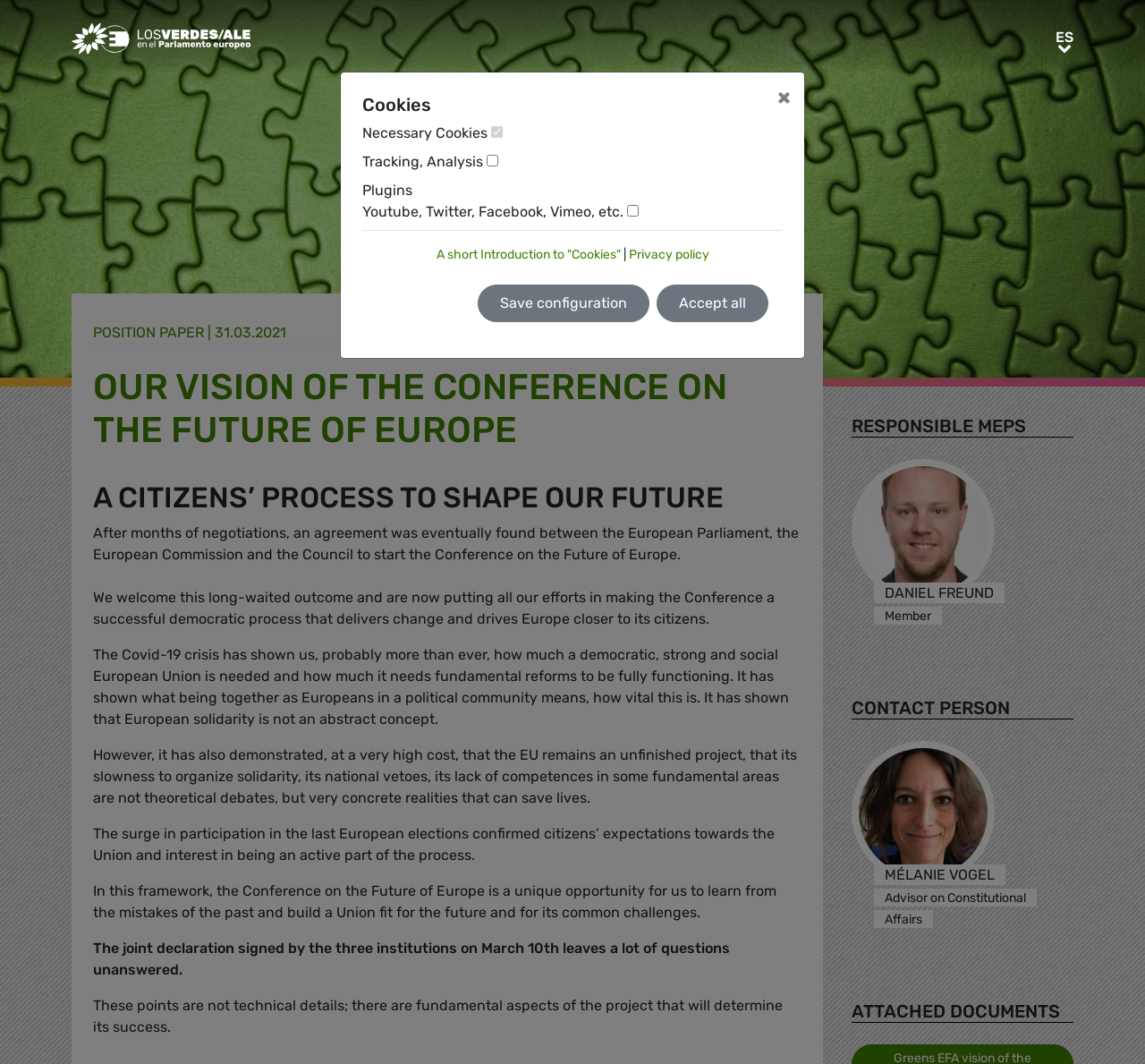Extract the bounding box coordinates for the HTML element that matches this description: "alt="Daniel Freund" title="Daniel Freund"". The coordinates should be four float numbers between 0 and 1, i.e., [left, top, right, bottom].

[0.744, 0.49, 0.869, 0.506]